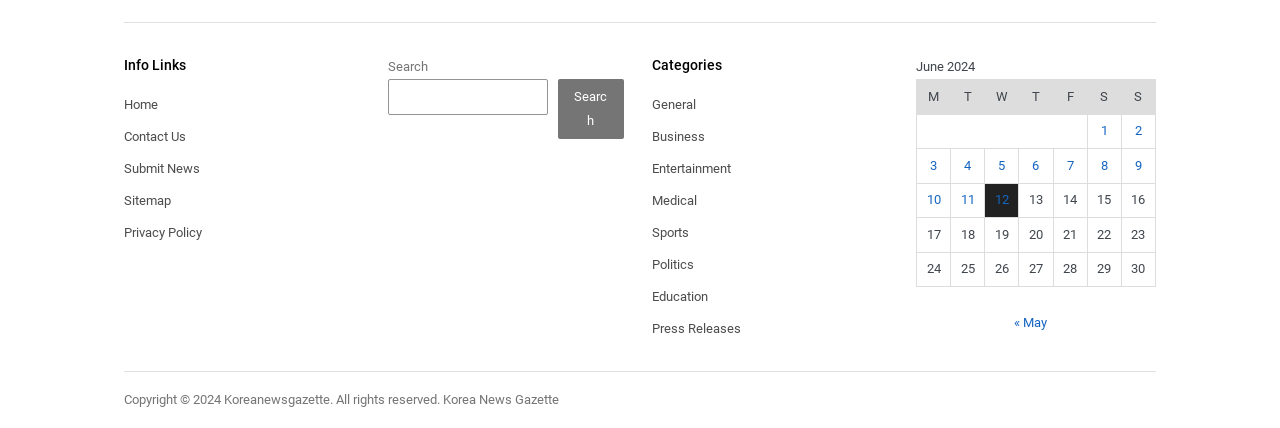What is the purpose of the 'Previous and next months' navigation?
Kindly offer a comprehensive and detailed response to the question.

The 'Previous and next months' navigation is a UI element located at the bottom of the table, which allows users to navigate to news posts or articles published in previous or next months. This feature enables users to browse news archives by month.